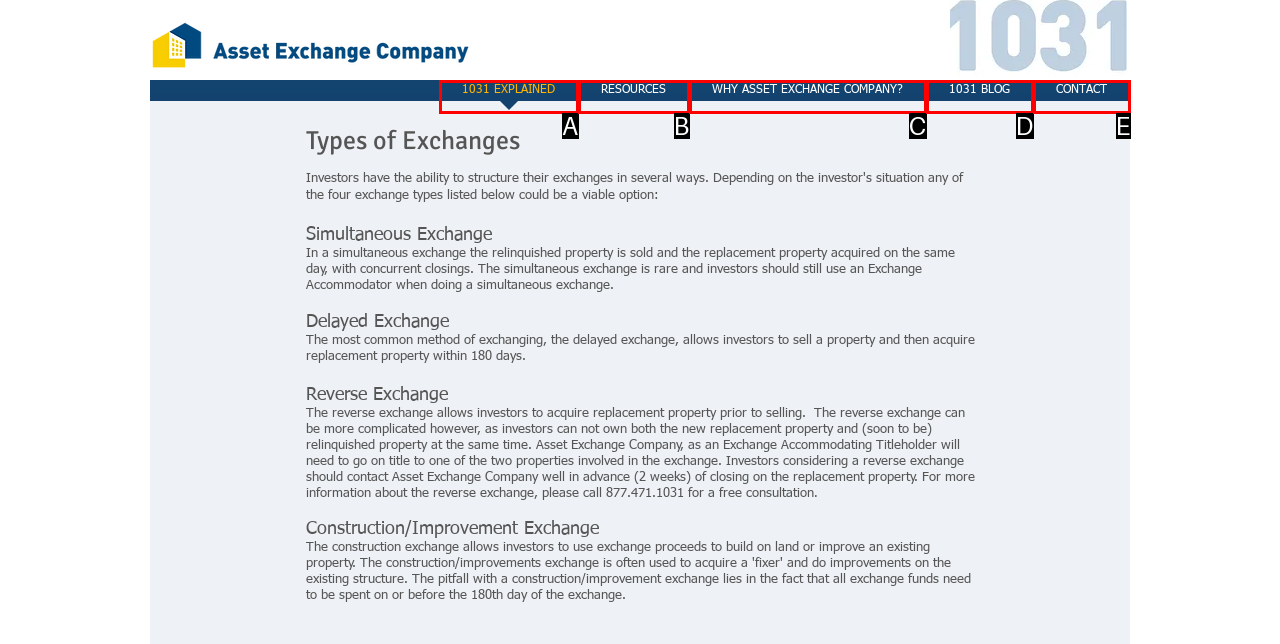Point out the option that aligns with the description: WHY ASSET EXCHANGE COMPANY?
Provide the letter of the corresponding choice directly.

C